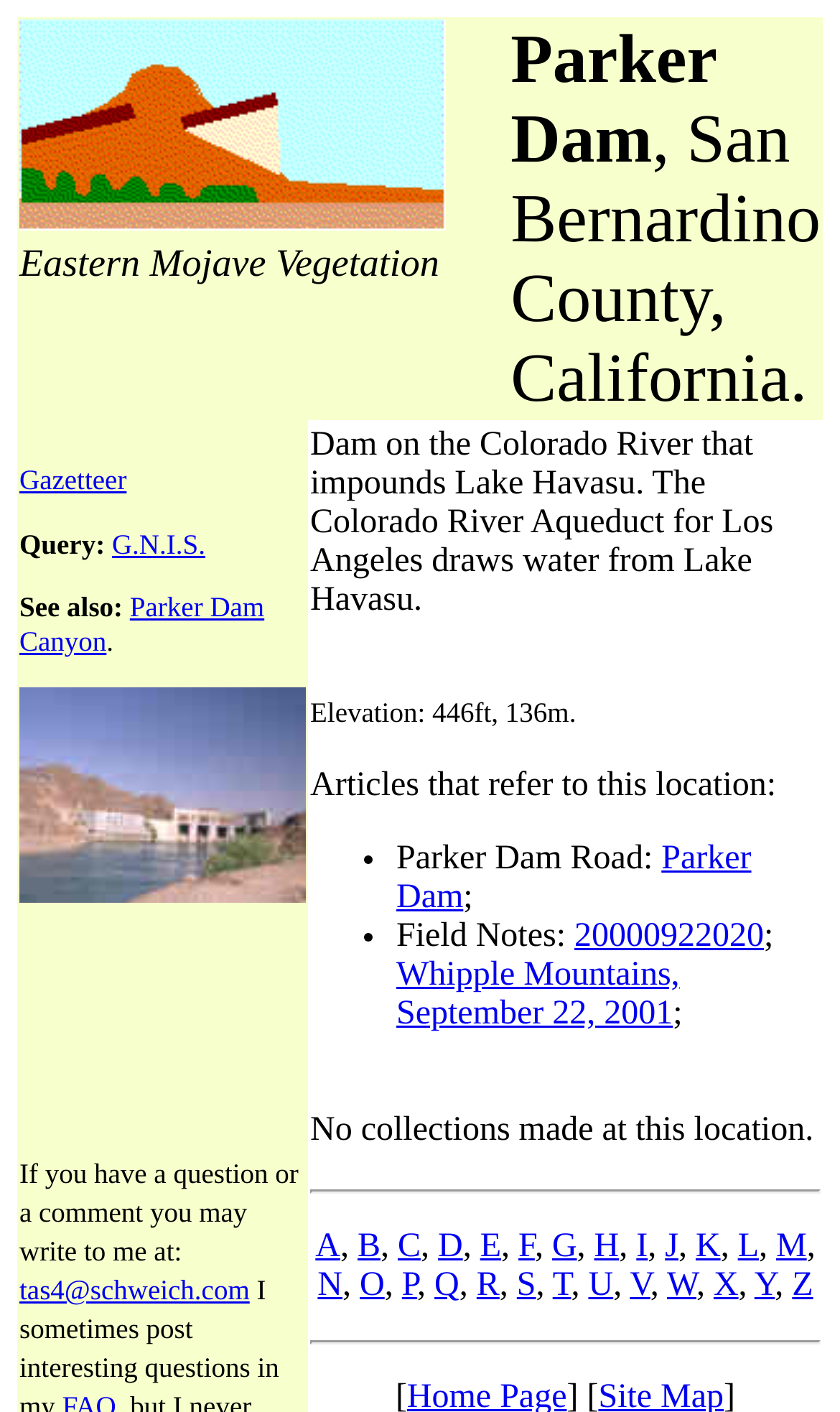Using the provided description Parker Dam, find the bounding box coordinates for the UI element. Provide the coordinates in (top-left x, top-left y, bottom-right x, bottom-right y) format, ensuring all values are between 0 and 1.

[0.472, 0.595, 0.894, 0.649]